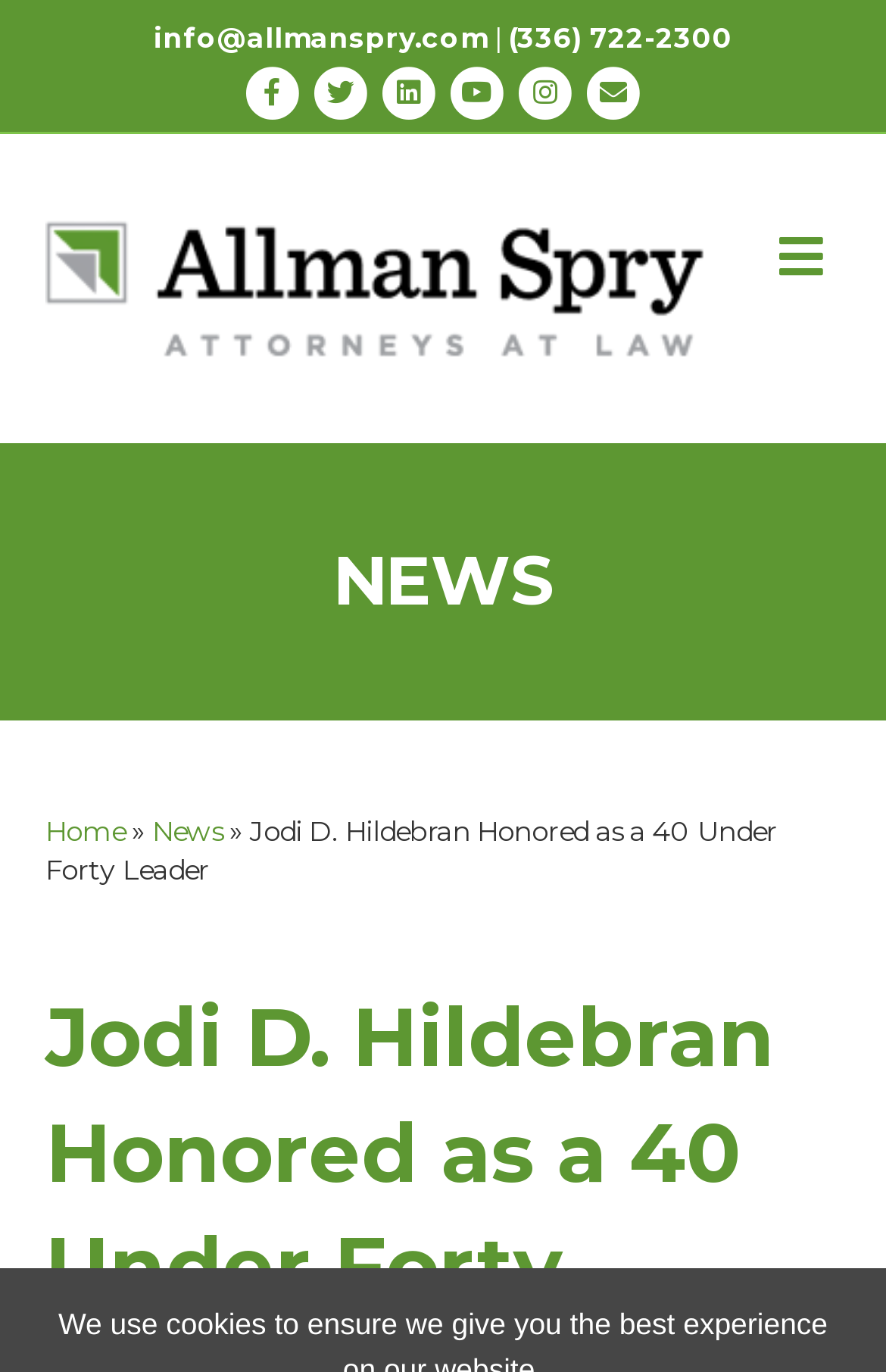What is the email address of Allman Spry Law Firm?
Based on the image, give a one-word or short phrase answer.

info@allmanspry.com